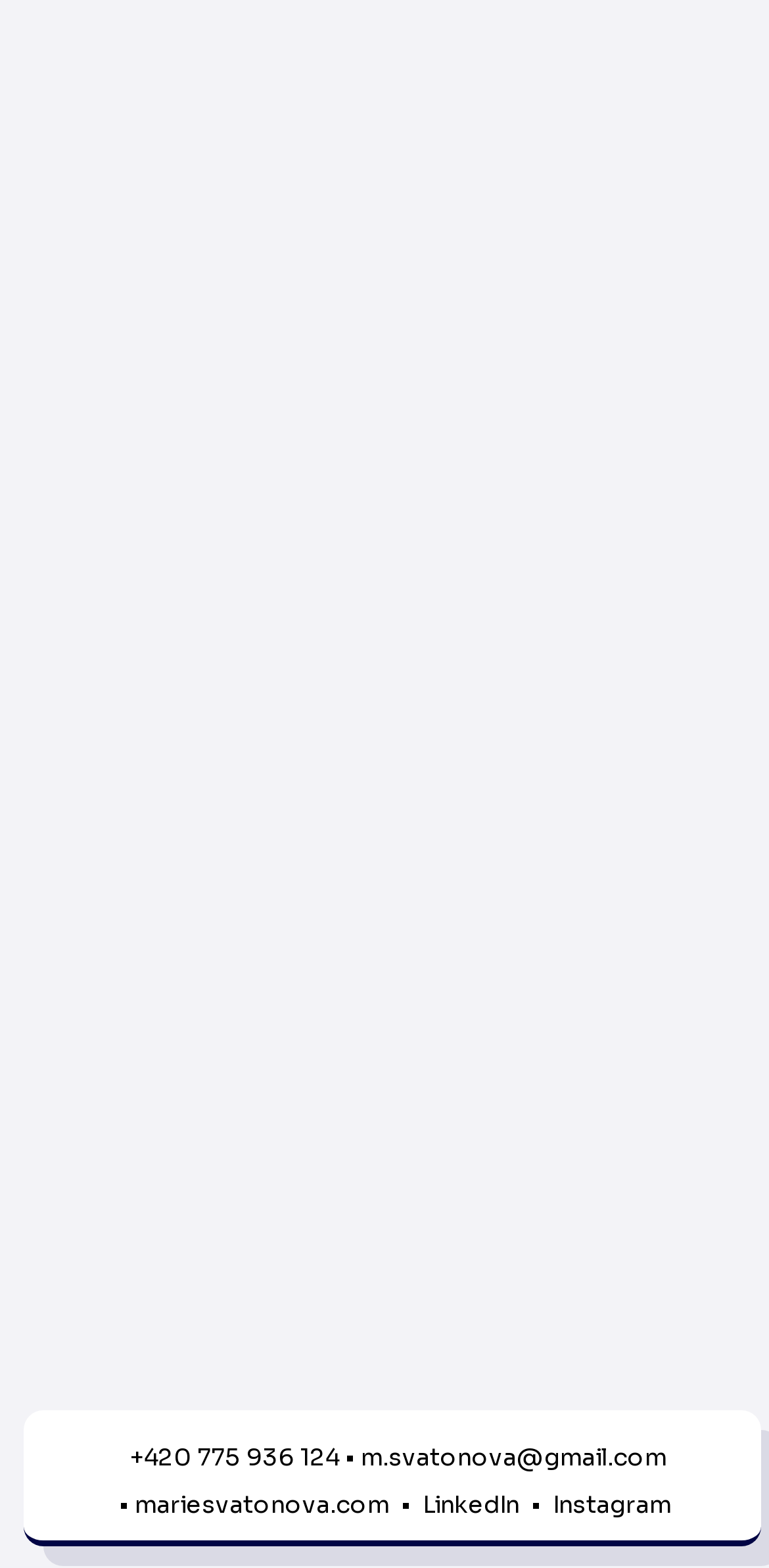Using details from the image, please answer the following question comprehensively:
How many sections are there in the webpage?

I analyzed the webpage structure and found that there are two main sections: a figure section at the top and a complementary section at the bottom.